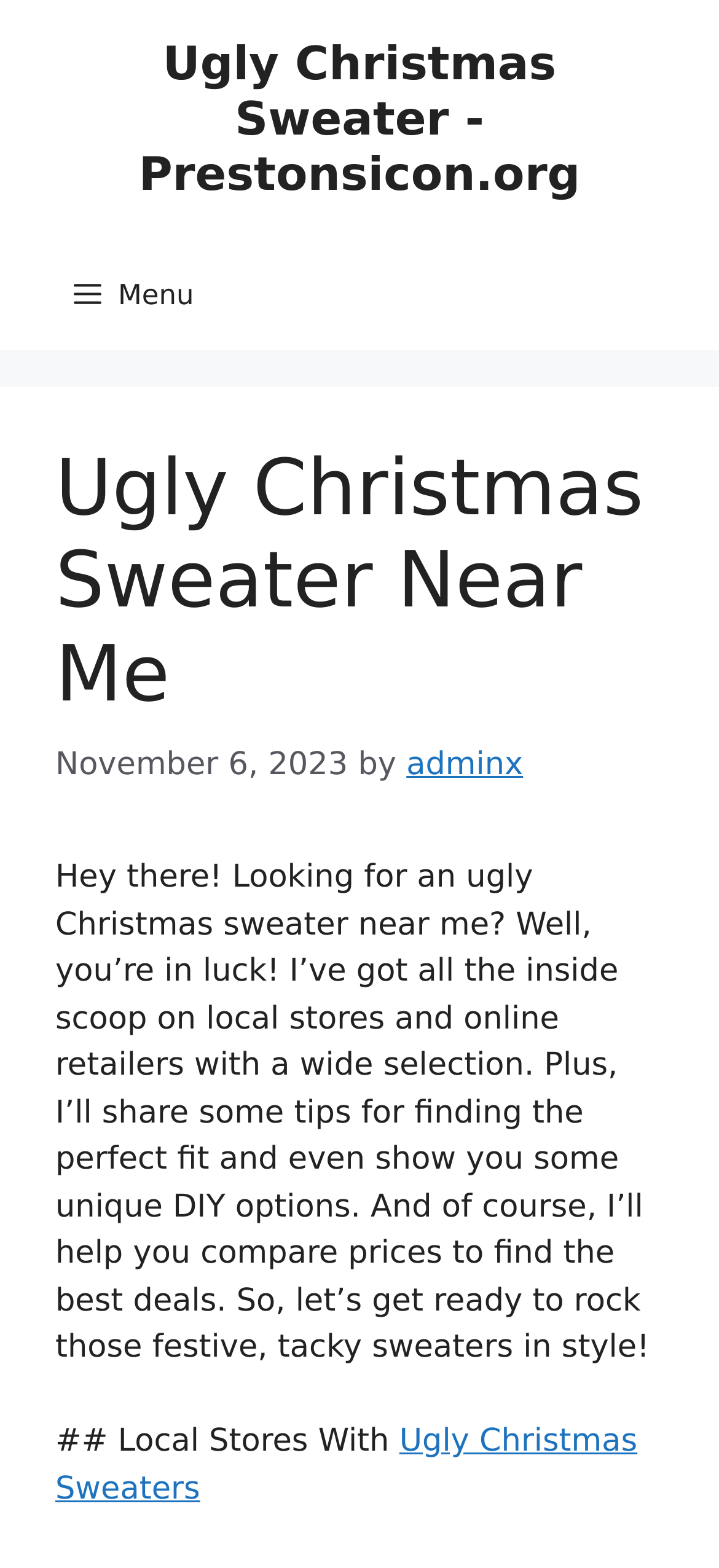Create a detailed summary of the webpage's content and design.

The webpage is about finding an ugly Christmas sweater near the user's location. At the top, there is a banner with the site's name, followed by a navigation menu on the right side. Below the navigation menu, there is a heading that reads "Ugly Christmas Sweater Near Me" with the date "November 6, 2023" and the author's name "adminx" next to it.

The main content of the page starts with a paragraph that introduces the topic, explaining that the page will provide information on local stores and online retailers with a wide selection of ugly Christmas sweaters, as well as tips for finding the perfect fit and DIY options. This paragraph is positioned in the middle of the page.

Below the introductory paragraph, there is a subheading that reads "## Local Stores With" followed by a link to "Ugly Christmas Sweaters". This section is likely to provide information on local stores that sell ugly Christmas sweaters.